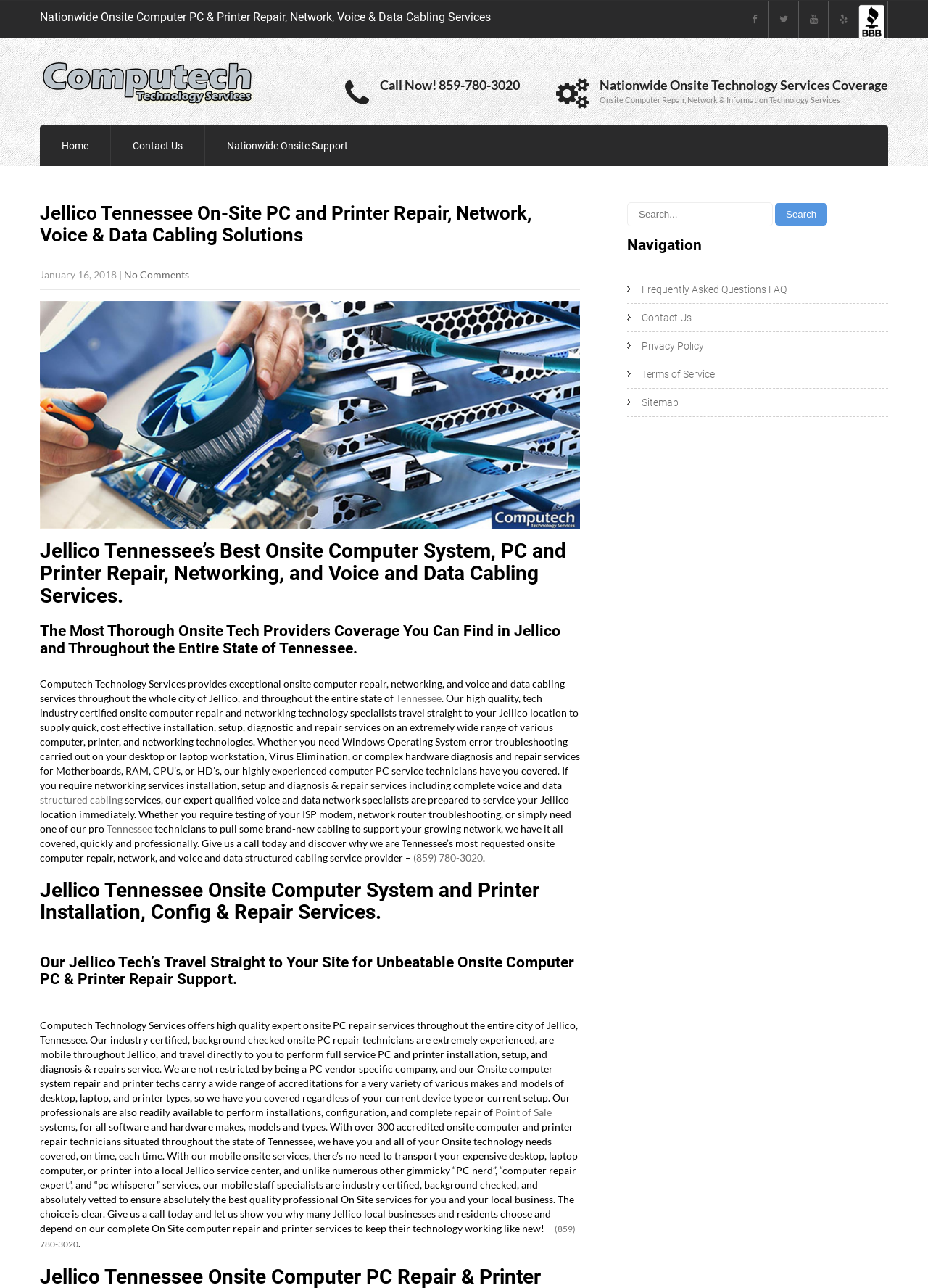Please identify the bounding box coordinates of the clickable region that I should interact with to perform the following instruction: "Enter your first name". The coordinates should be expressed as four float numbers between 0 and 1, i.e., [left, top, right, bottom].

None